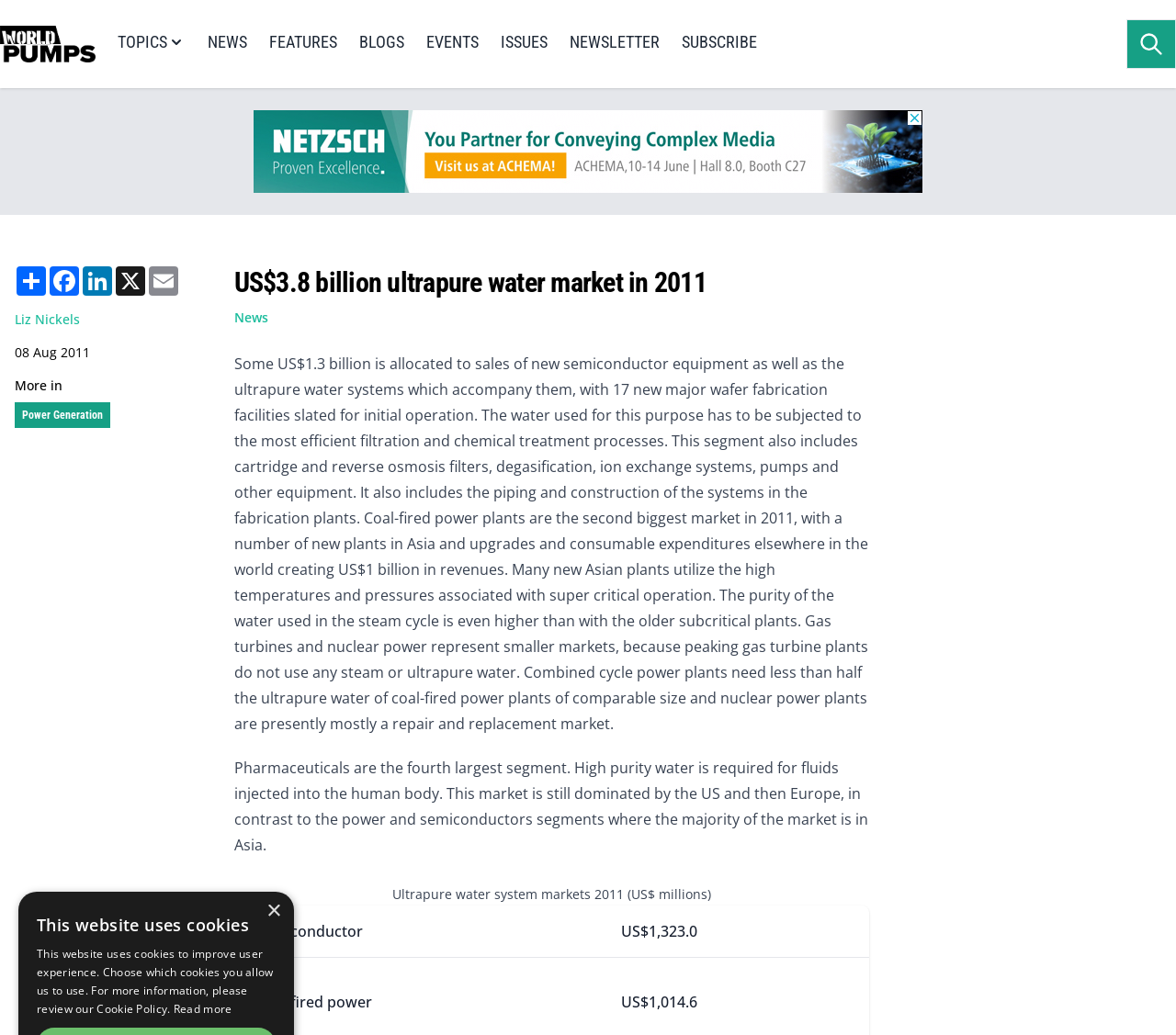Locate the bounding box coordinates of the clickable region necessary to complete the following instruction: "Select a category from the dropdown menu". Provide the coordinates in the format of four float numbers between 0 and 1, i.e., [left, top, right, bottom].

None